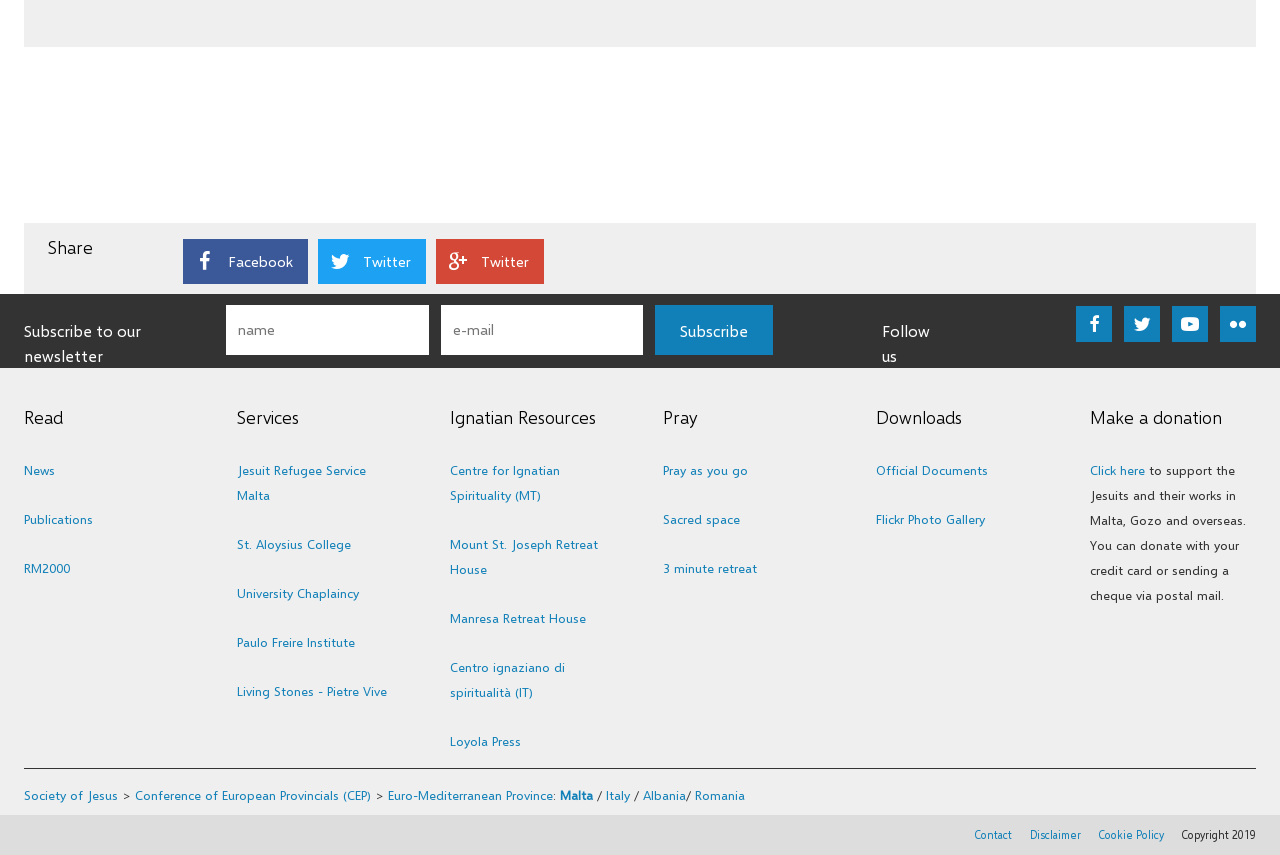How many links are available under 'Pray'?
From the image, respond with a single word or phrase.

3